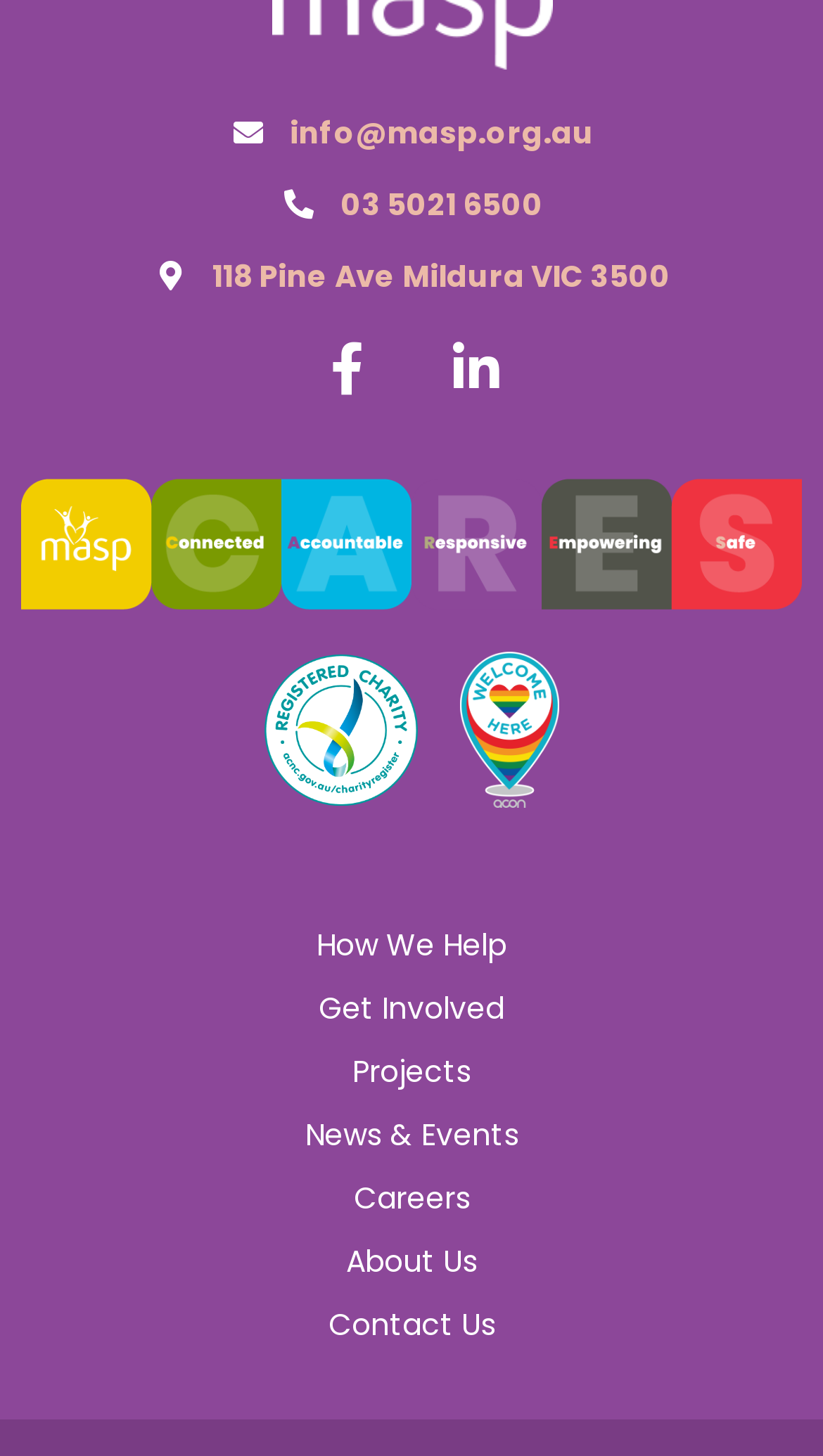Locate the bounding box coordinates of the item that should be clicked to fulfill the instruction: "Explore the organization's projects".

[0.026, 0.714, 0.974, 0.757]